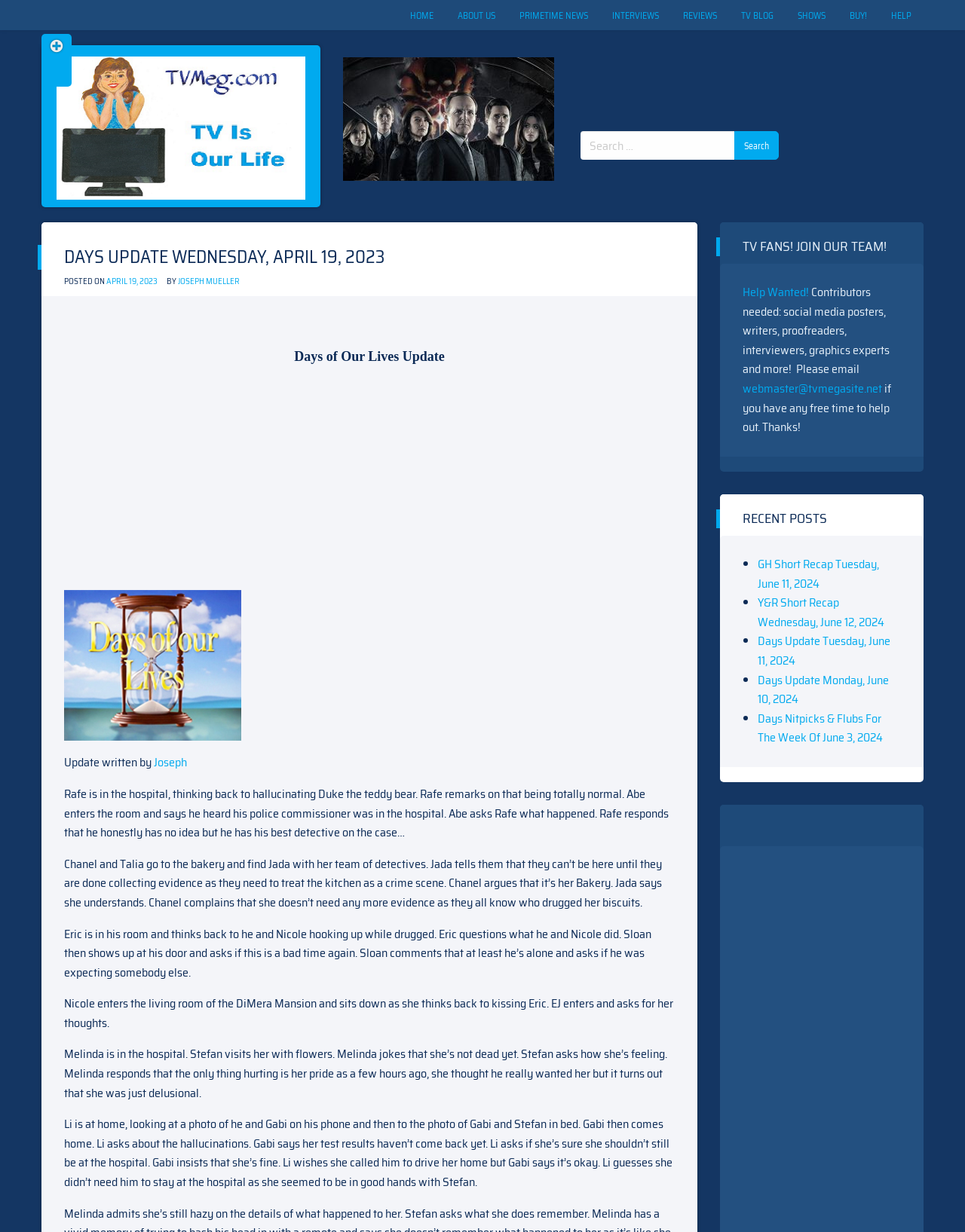Show the bounding box coordinates for the HTML element as described: "TVMEG.COM".

[0.059, 0.155, 0.179, 0.184]